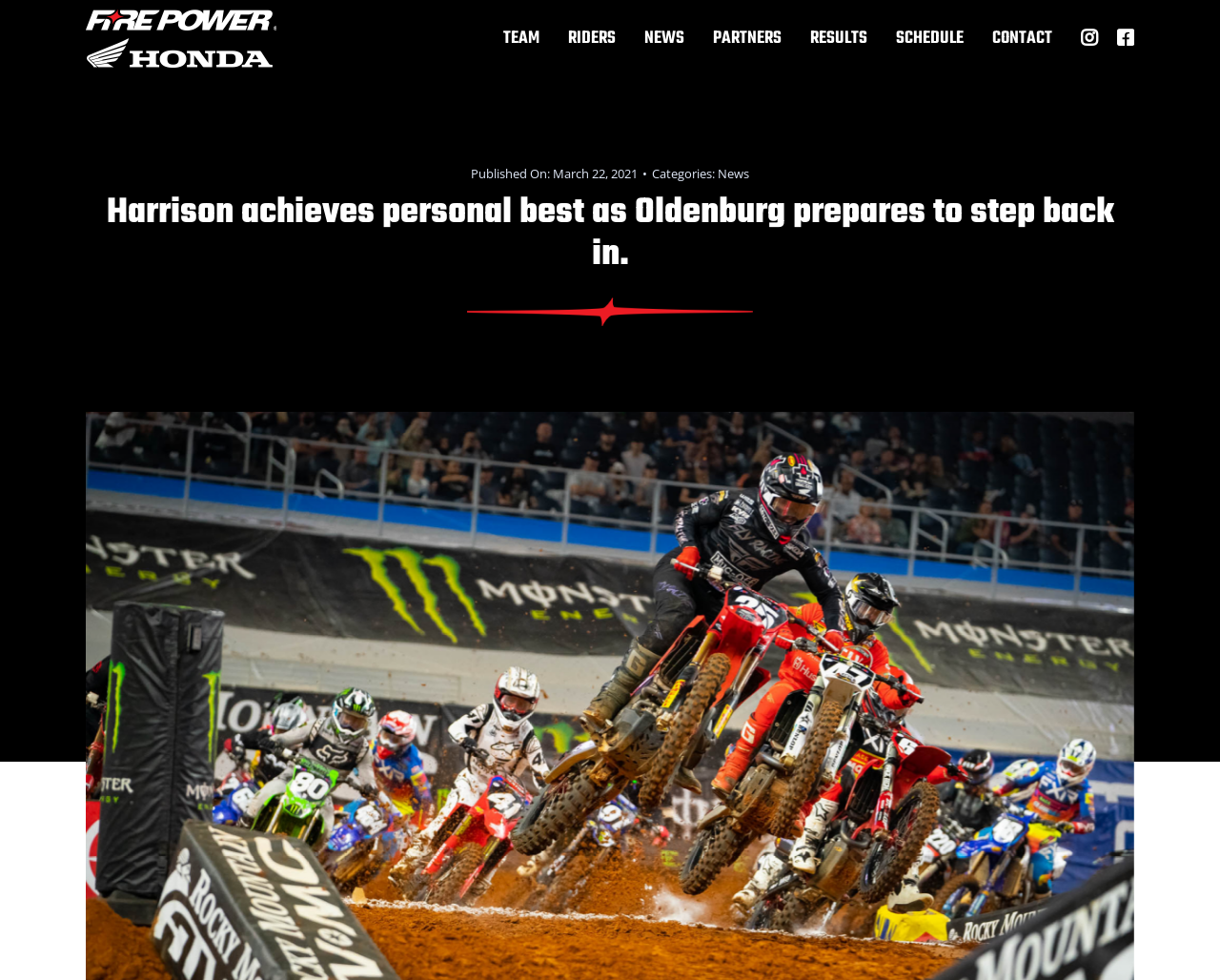Pinpoint the bounding box coordinates of the element to be clicked to execute the instruction: "Check CONTACT".

[0.813, 0.0, 0.862, 0.08]